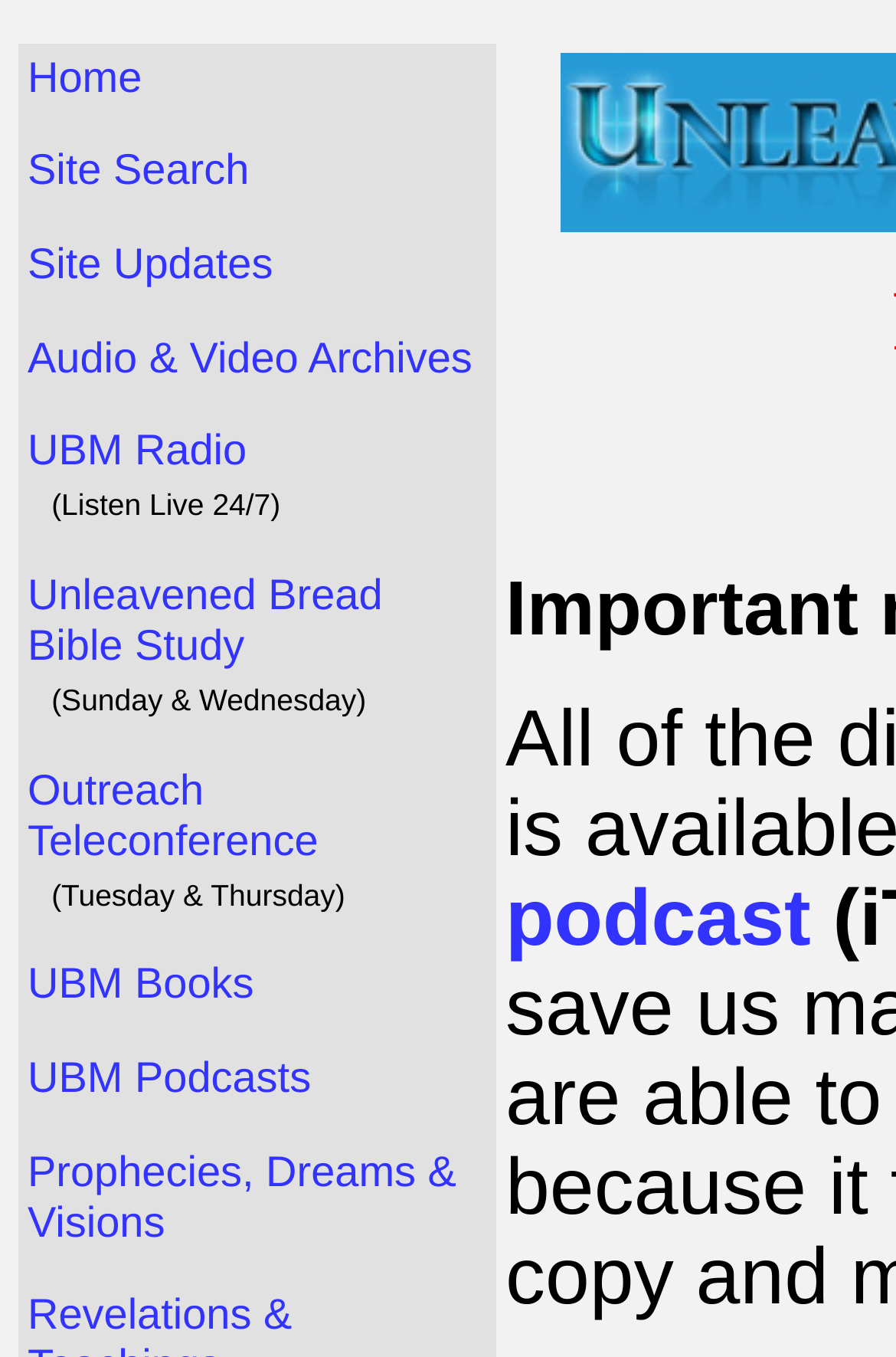Based on the element description: "Prophecies, Dreams & Visions", identify the UI element and provide its bounding box coordinates. Use four float numbers between 0 and 1, [left, top, right, bottom].

[0.031, 0.882, 0.464, 0.955]